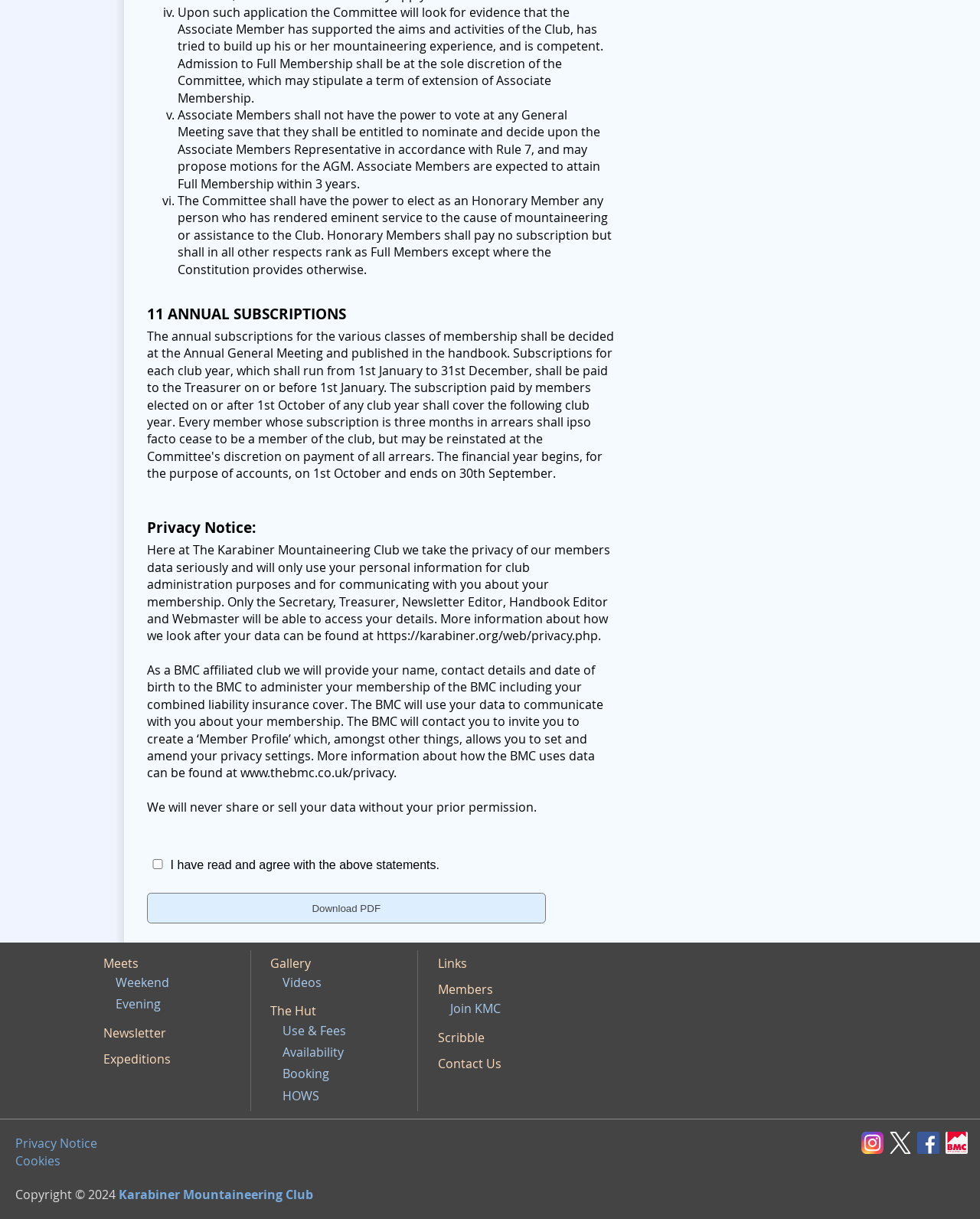Pinpoint the bounding box coordinates of the clickable area needed to execute the instruction: "Click the 'Download PDF' button". The coordinates should be specified as four float numbers between 0 and 1, i.e., [left, top, right, bottom].

[0.15, 0.733, 0.557, 0.758]